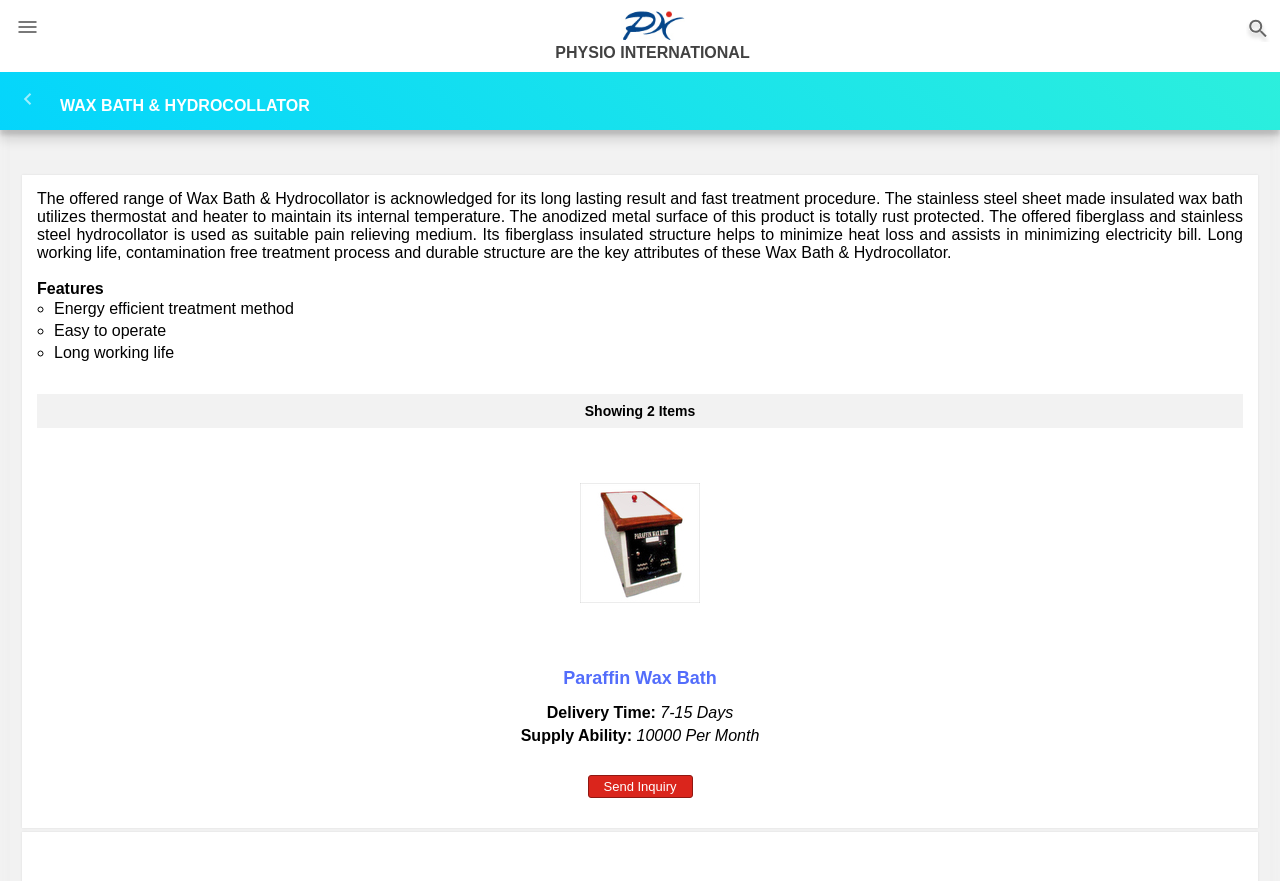Provide the bounding box coordinates, formatted as (top-left x, top-left y, bottom-right x, bottom-right y), with all values being floating point numbers between 0 and 1. Identify the bounding box of the UI element that matches the description: Send Inquiry

[0.459, 0.88, 0.541, 0.906]